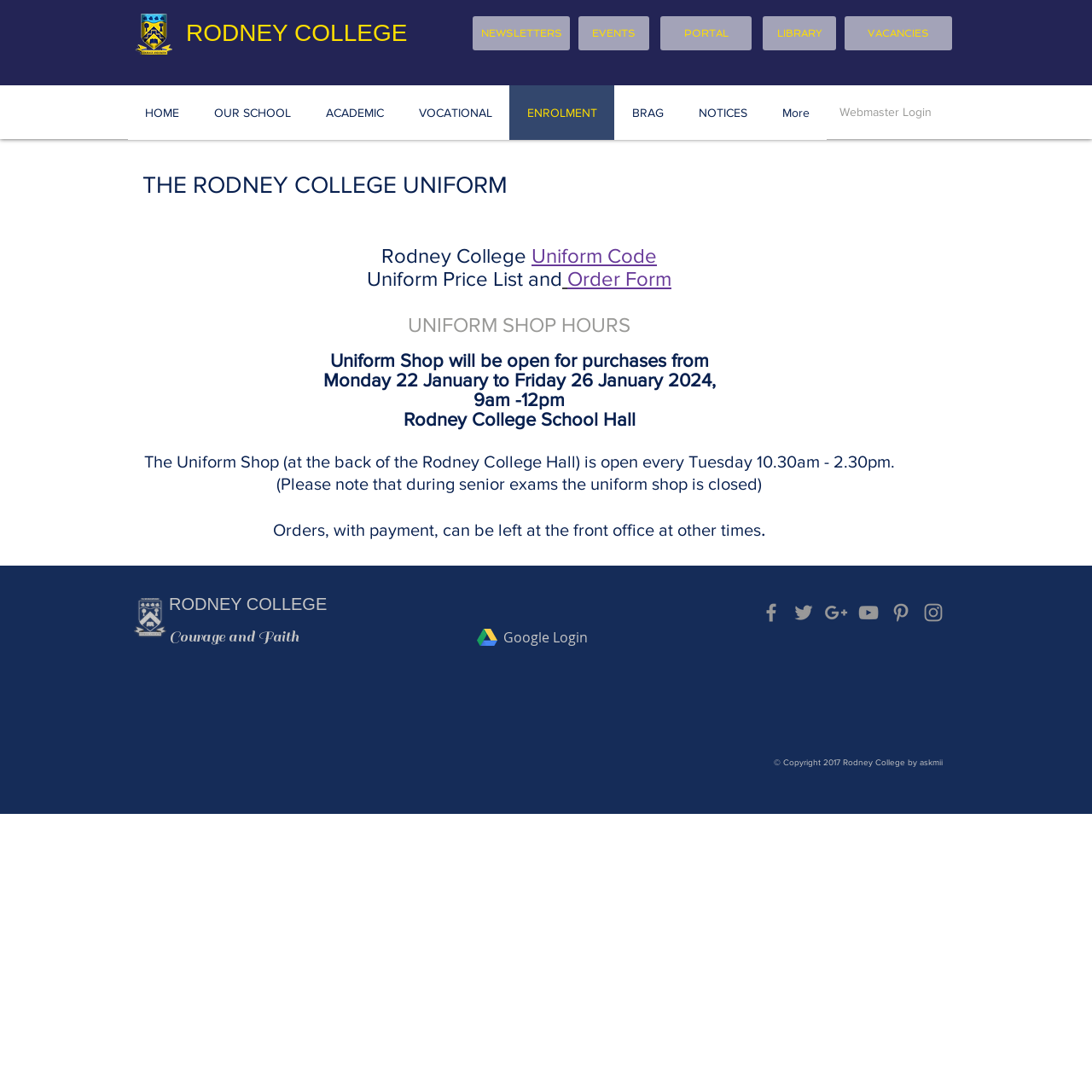Please find the bounding box coordinates for the clickable element needed to perform this instruction: "View White Label SEO".

None